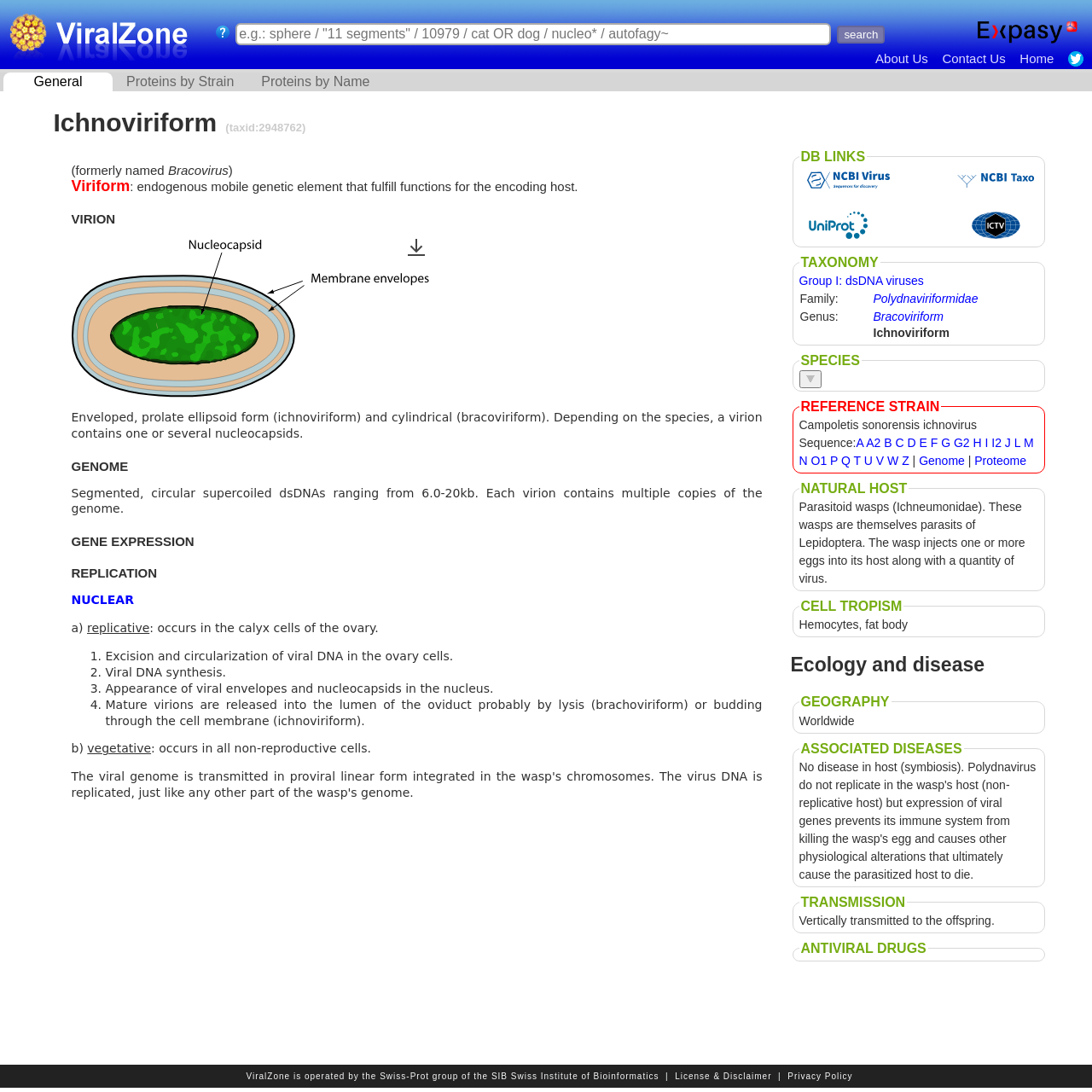What is the shape of the virion?
Please respond to the question thoroughly and include all relevant details.

The shape of the virion can be found in the VIRION section of the webpage, where it says 'Enveloped, prolate ellipsoid form (ichnoviriform) and cylindrical (bracoviriform)'. This information is provided in a static text format.